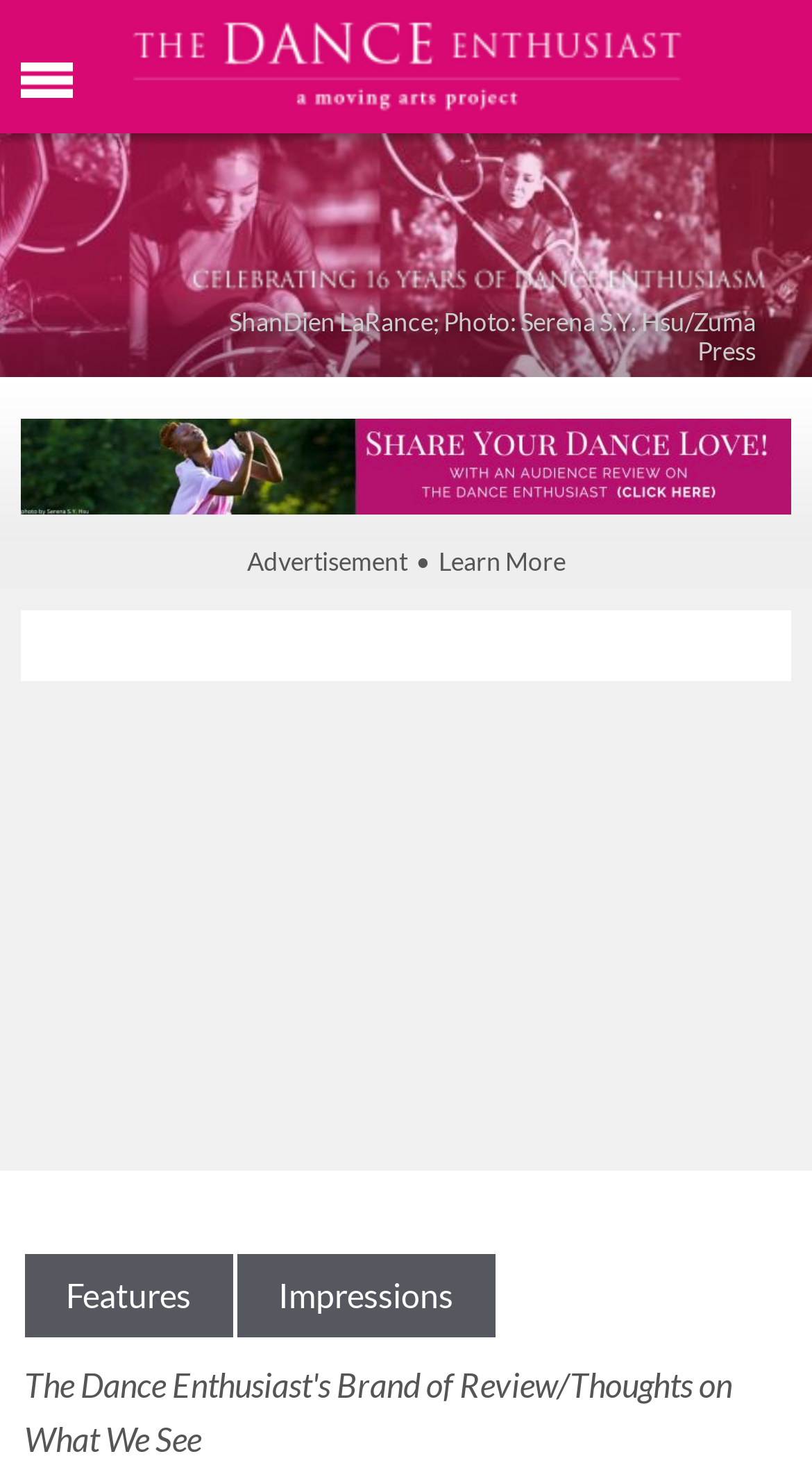Locate the bounding box of the UI element defined by this description: "Impressions". The coordinates should be given as four float numbers between 0 and 1, formatted as [left, top, right, bottom].

[0.292, 0.848, 0.609, 0.904]